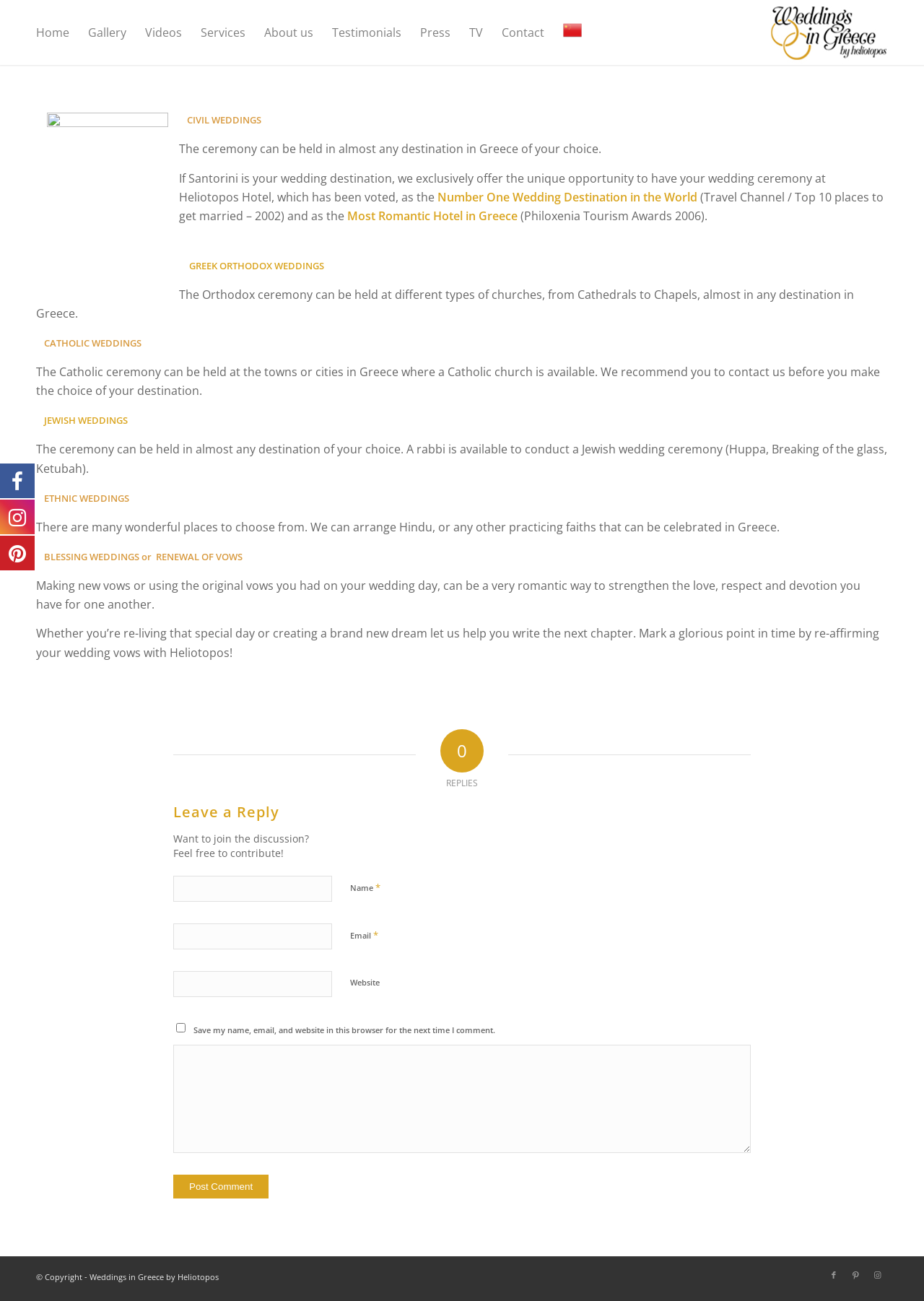Based on the image, provide a detailed response to the question:
What is the copyright information mentioned at the bottom of the webpage?

The copyright information is mentioned at the bottom of the webpage, which states that the content is copyrighted by Weddings in Greece by Heliotopos.